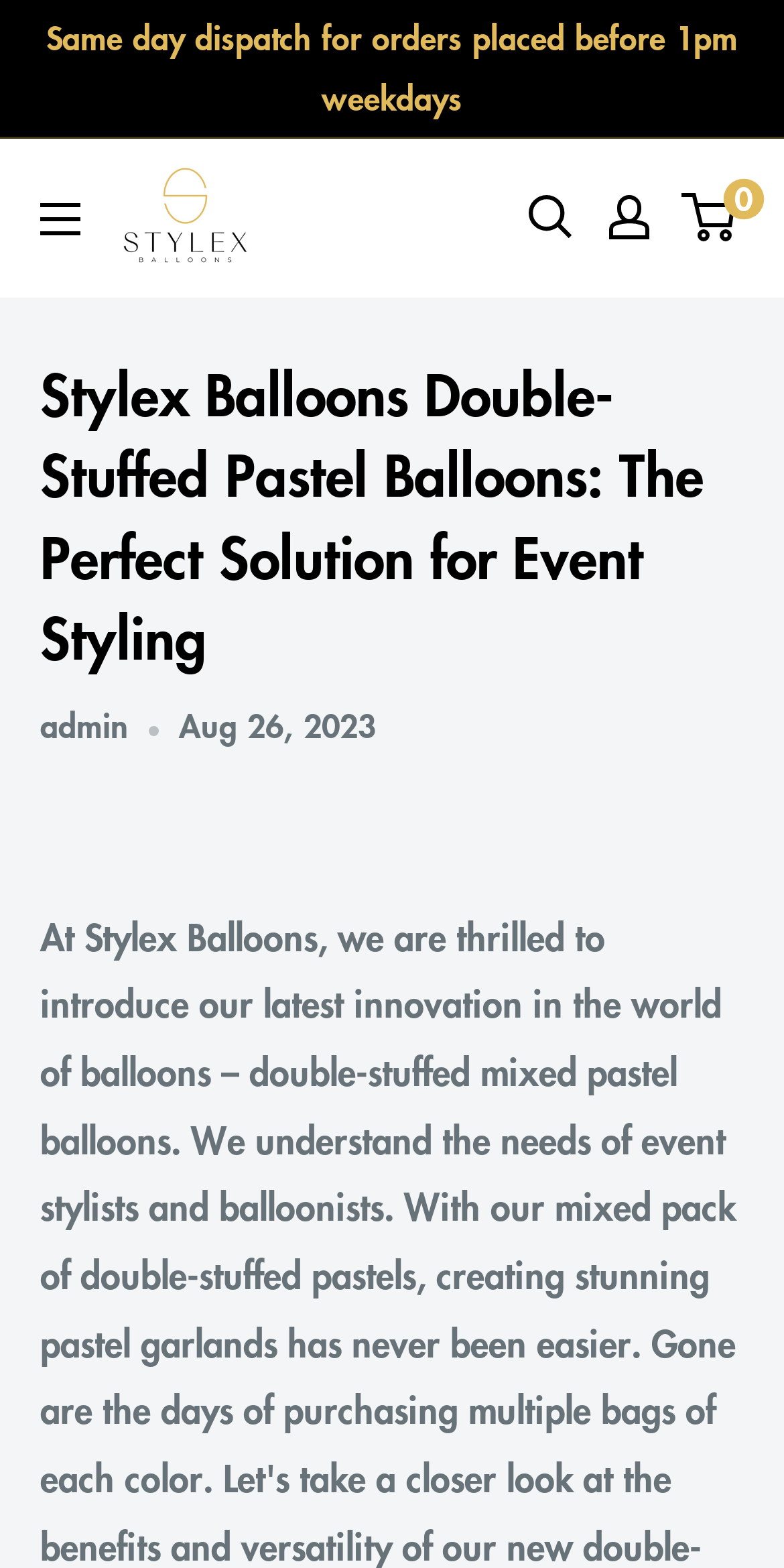What is the purpose of the link 'Open search'?
Please use the image to provide a one-word or short phrase answer.

To open search